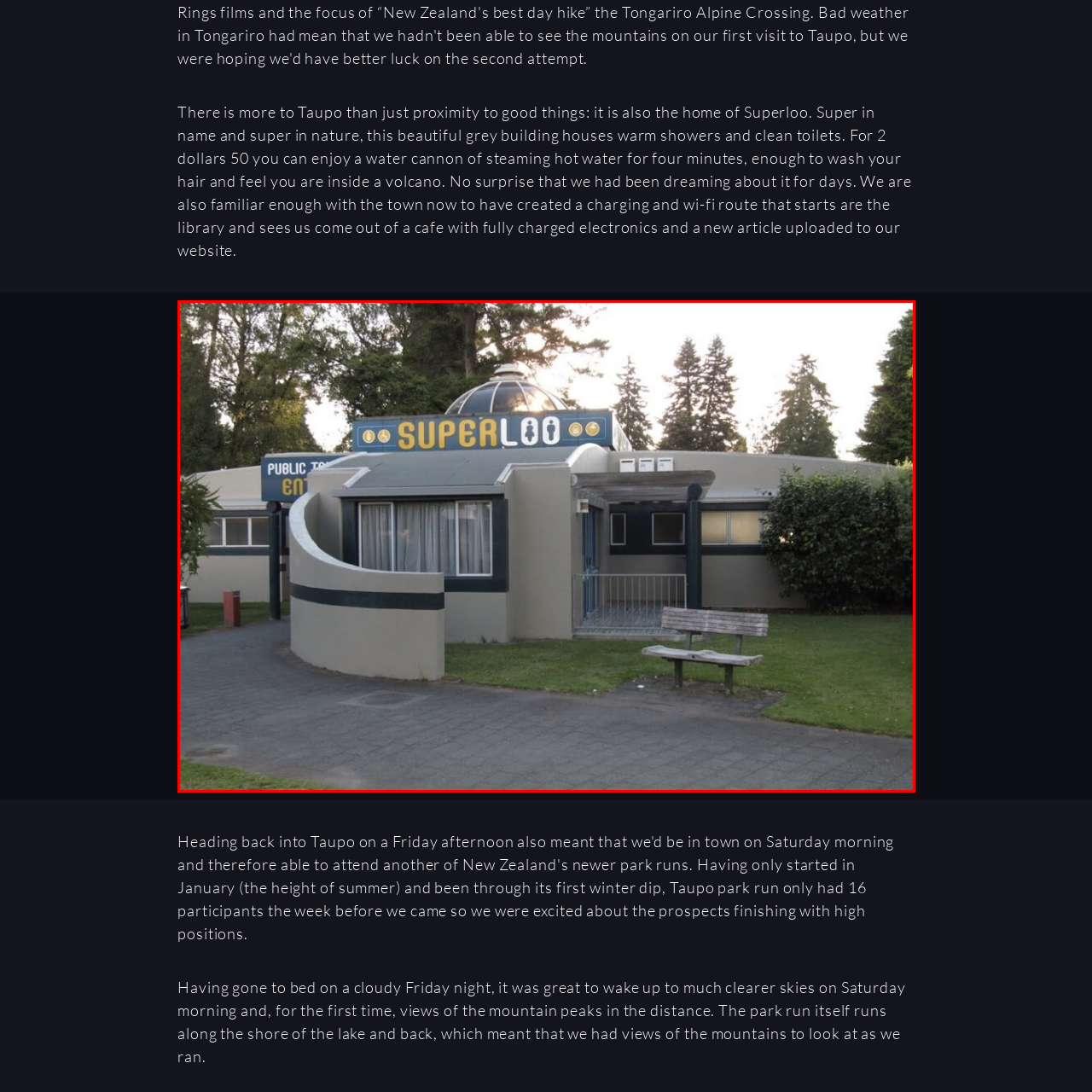What surrounds the Superloo building?
Focus on the area within the red boundary in the image and answer the question with one word or a short phrase.

Manicured lawns and trees